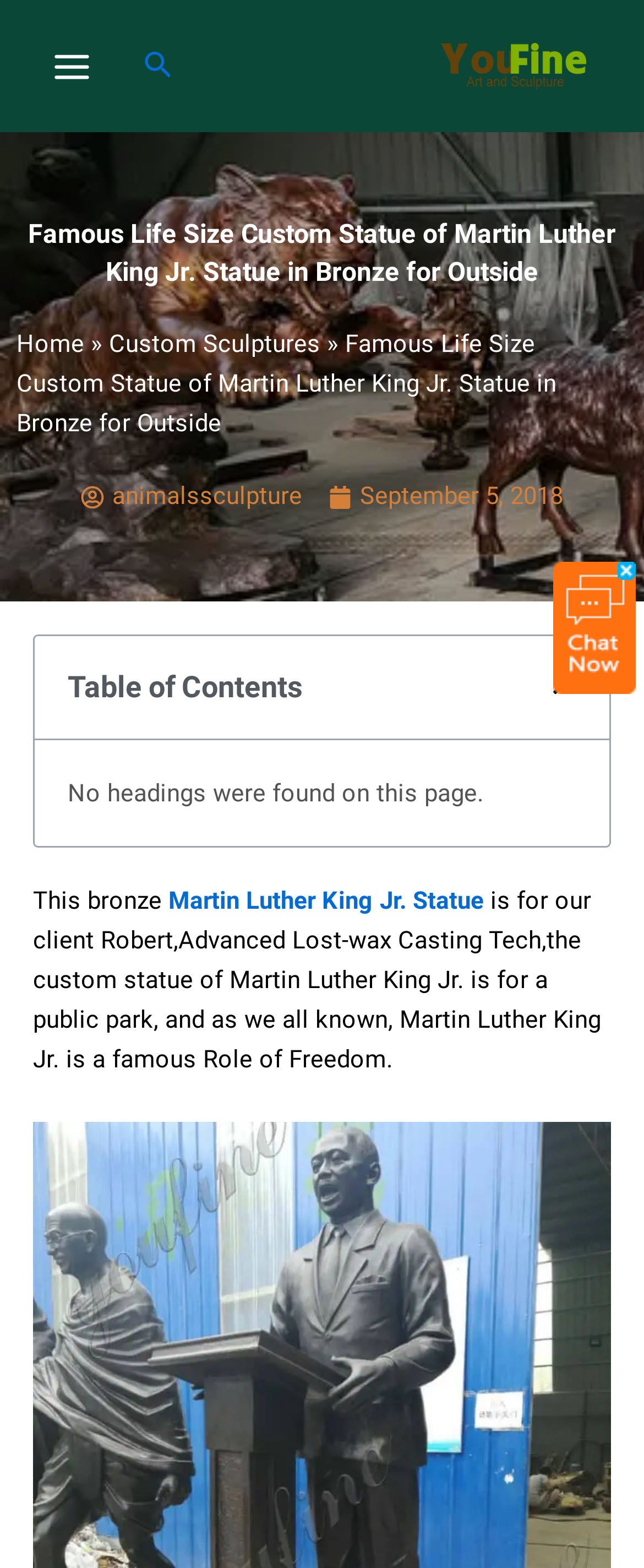Provide the bounding box coordinates for the UI element that is described by this text: "Martin Luther King Jr. Statue". The coordinates should be in the form of four float numbers between 0 and 1: [left, top, right, bottom].

[0.262, 0.564, 0.751, 0.583]